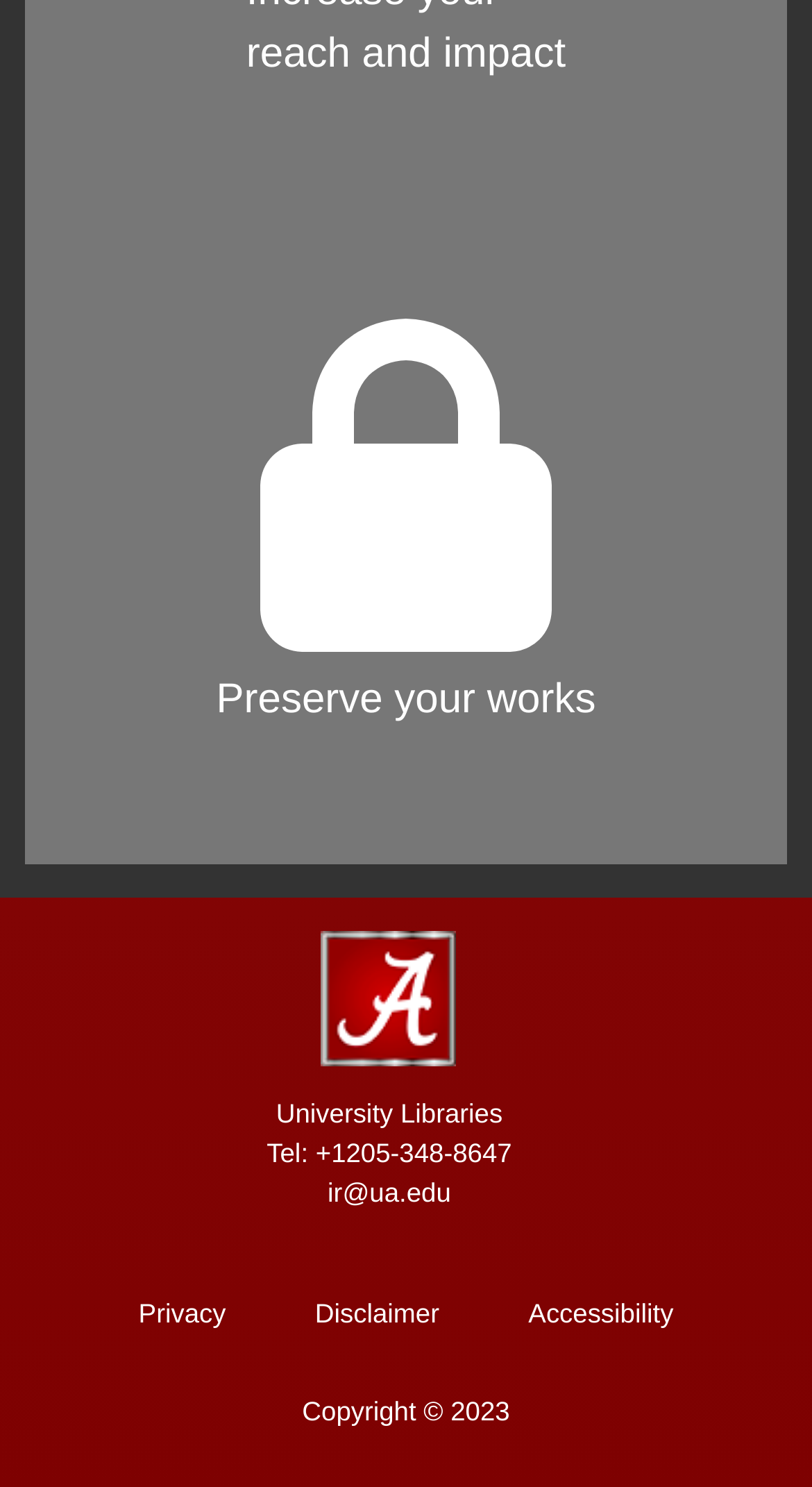What is the name of the institution?
Kindly offer a detailed explanation using the data available in the image.

The name of the institution can be found in the link 'University Libraries' which is located near the top of the webpage, suggesting that the webpage is affiliated with the University Libraries.